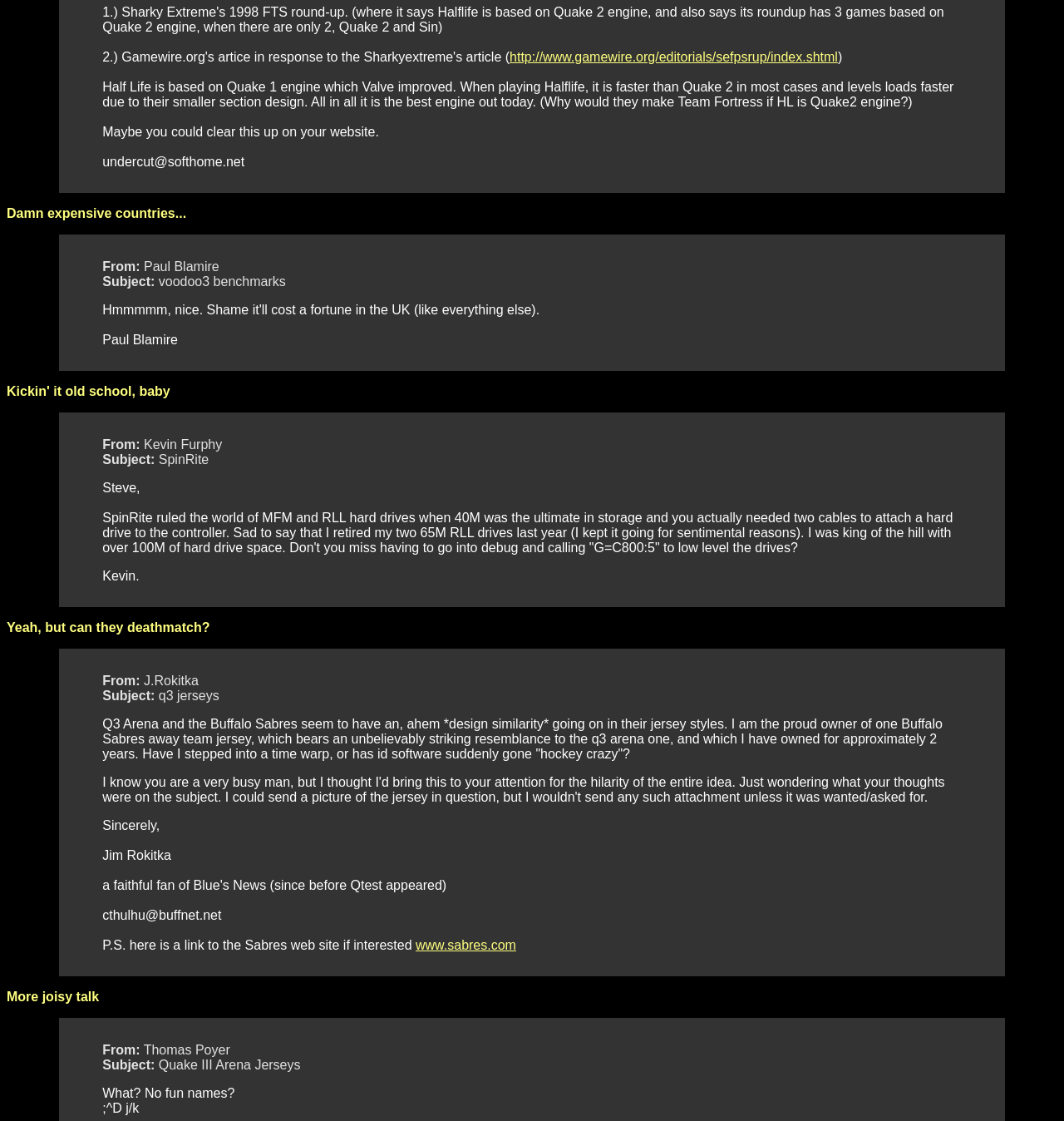Answer the question briefly using a single word or phrase: 
Who is the sender of the second email?

Paul Blamire